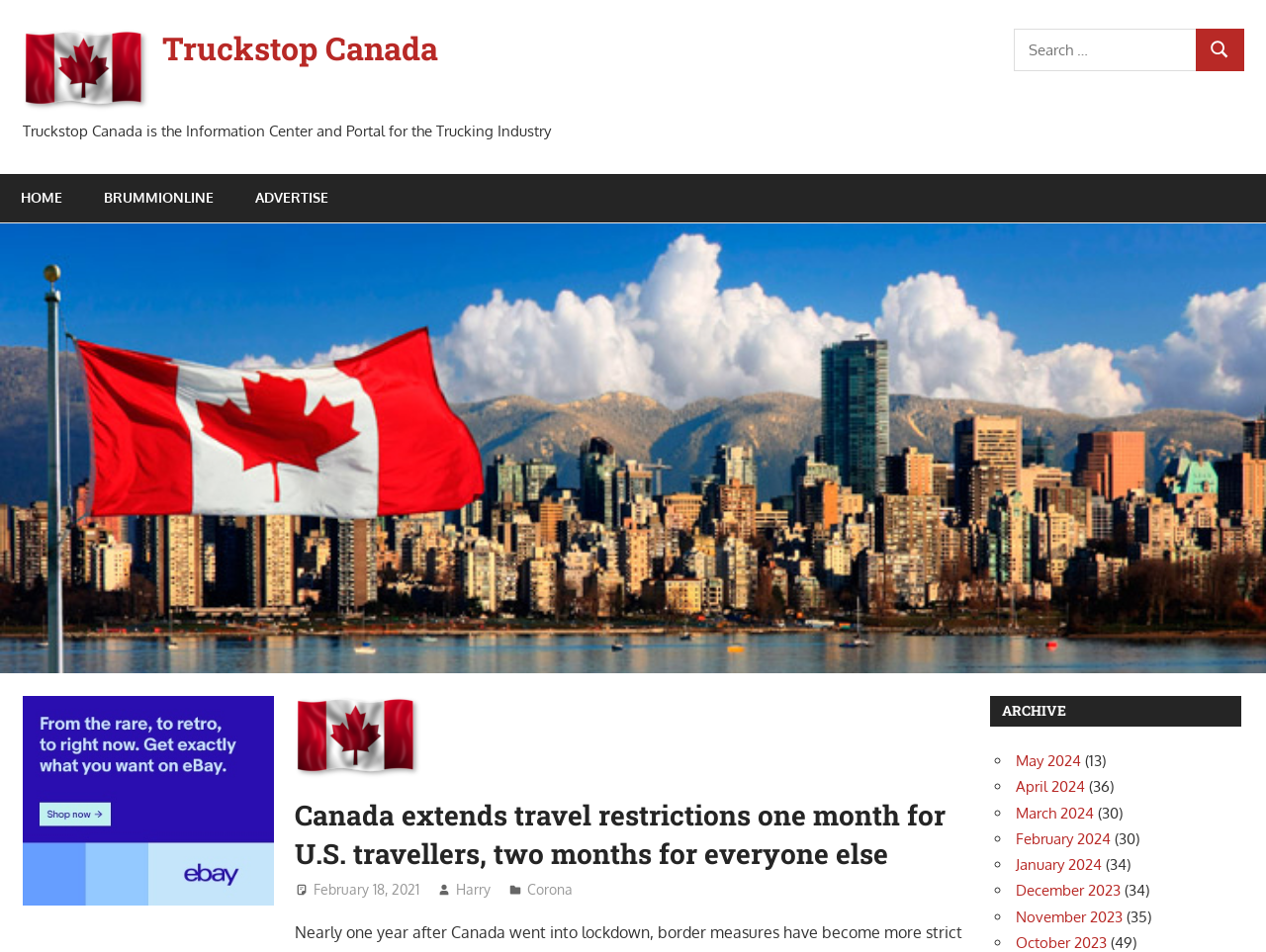Please mark the clickable region by giving the bounding box coordinates needed to complete this instruction: "Read the article posted on February 18, 2021".

[0.248, 0.926, 0.331, 0.943]